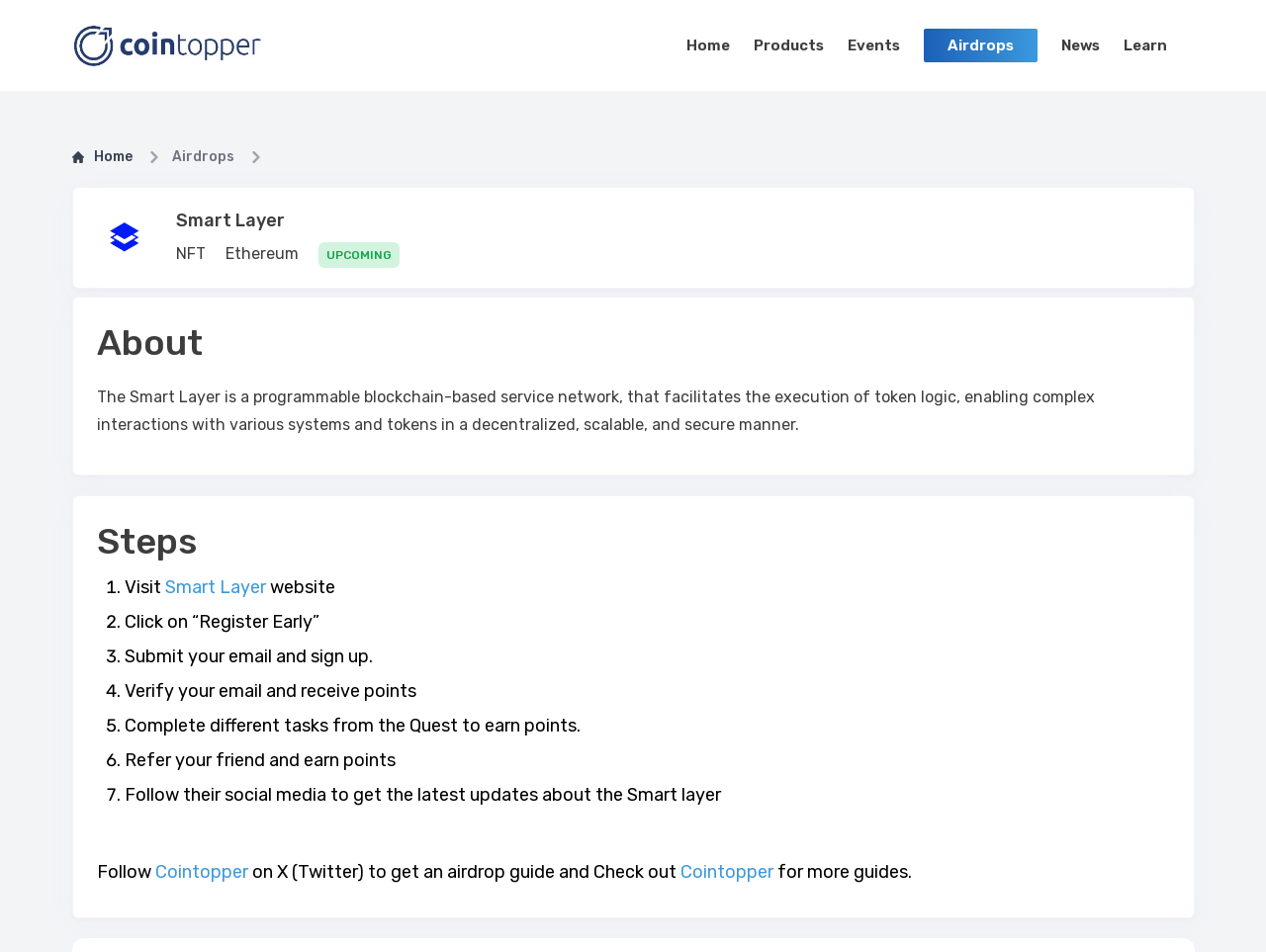What is the name of the blockchain-based service network?
Based on the image, respond with a single word or phrase.

Smart Layer